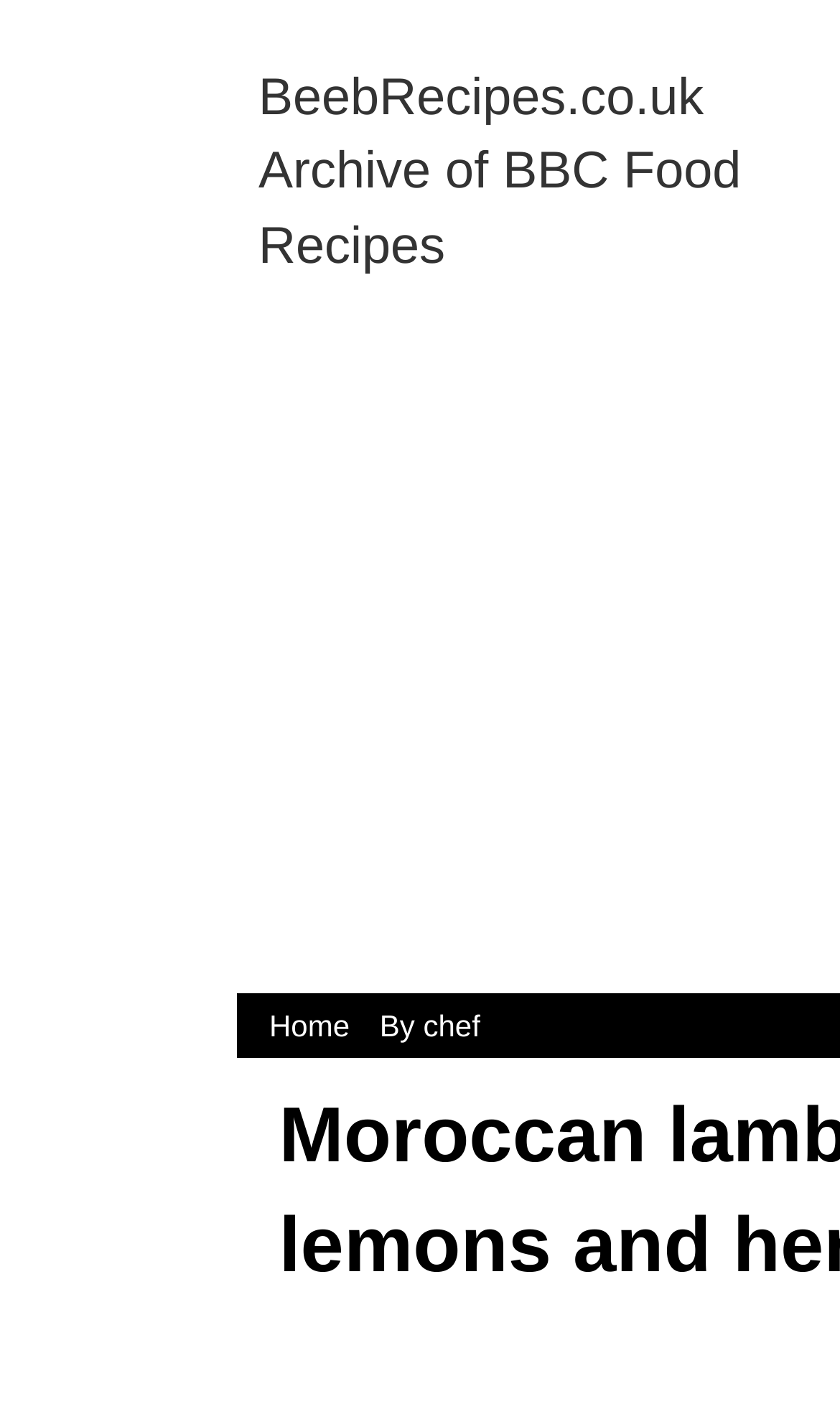Using the webpage screenshot, locate the HTML element that fits the following description and provide its bounding box: "By chef".

[0.439, 0.709, 0.584, 0.733]